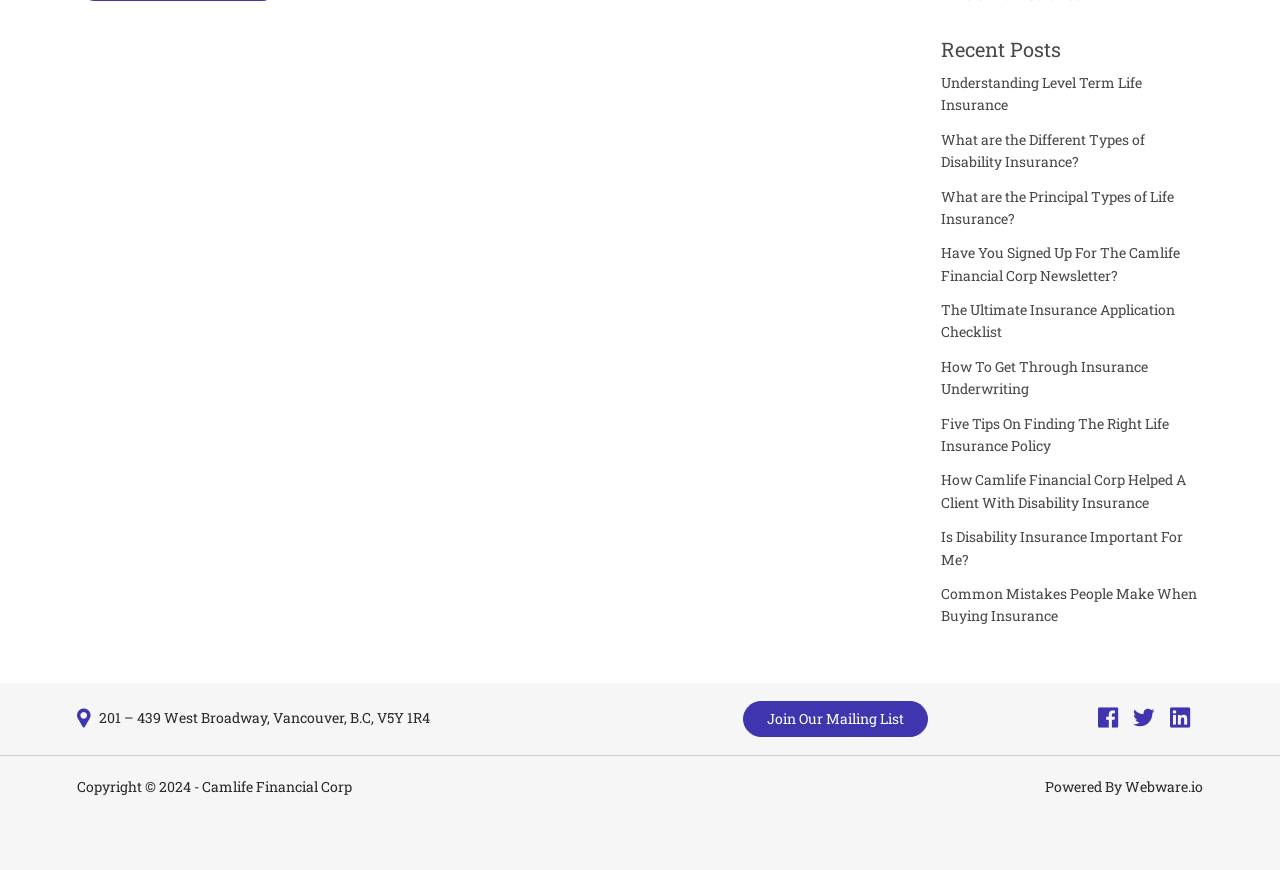Using the provided description Webware.io, find the bounding box coordinates for the UI element. Provide the coordinates in (top-left x, top-left y, bottom-right x, bottom-right y) format, ensuring all values are between 0 and 1.

[0.879, 0.893, 0.94, 0.915]